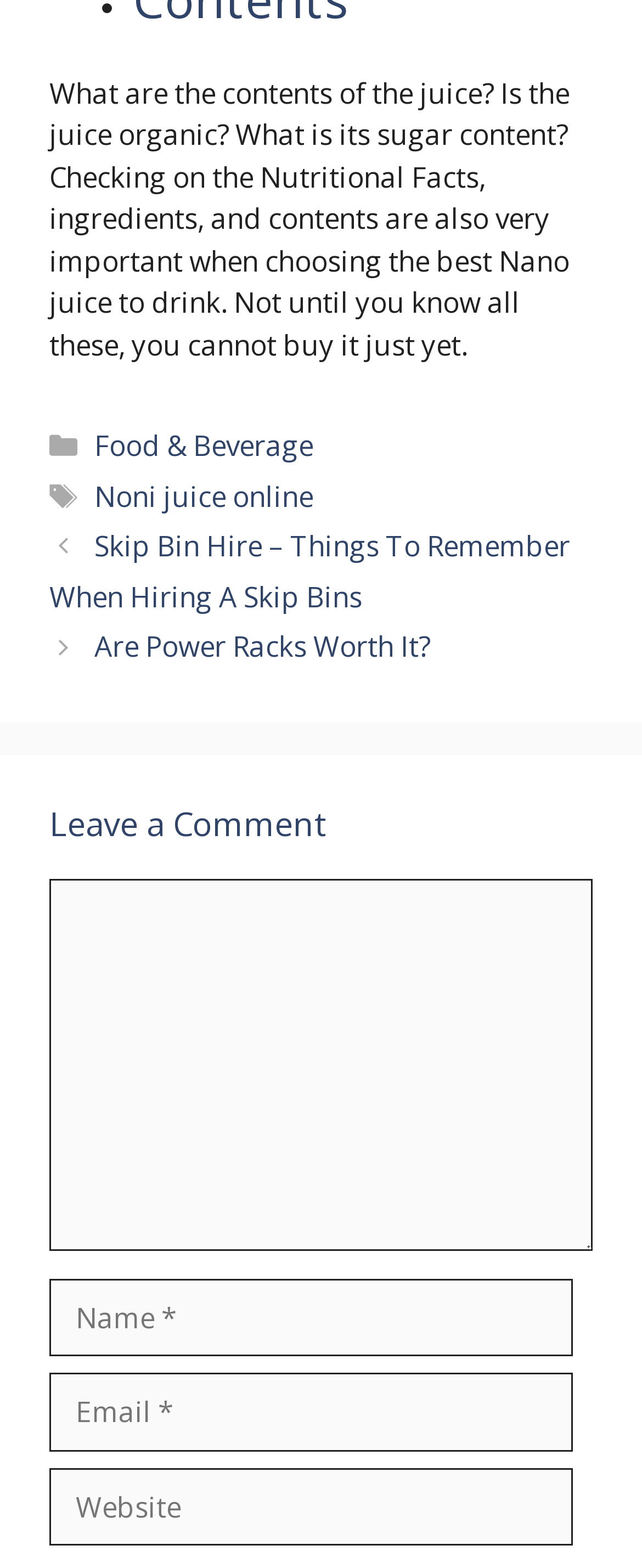Please give a concise answer to this question using a single word or phrase: 
How many links are there in the 'Posts' section?

2